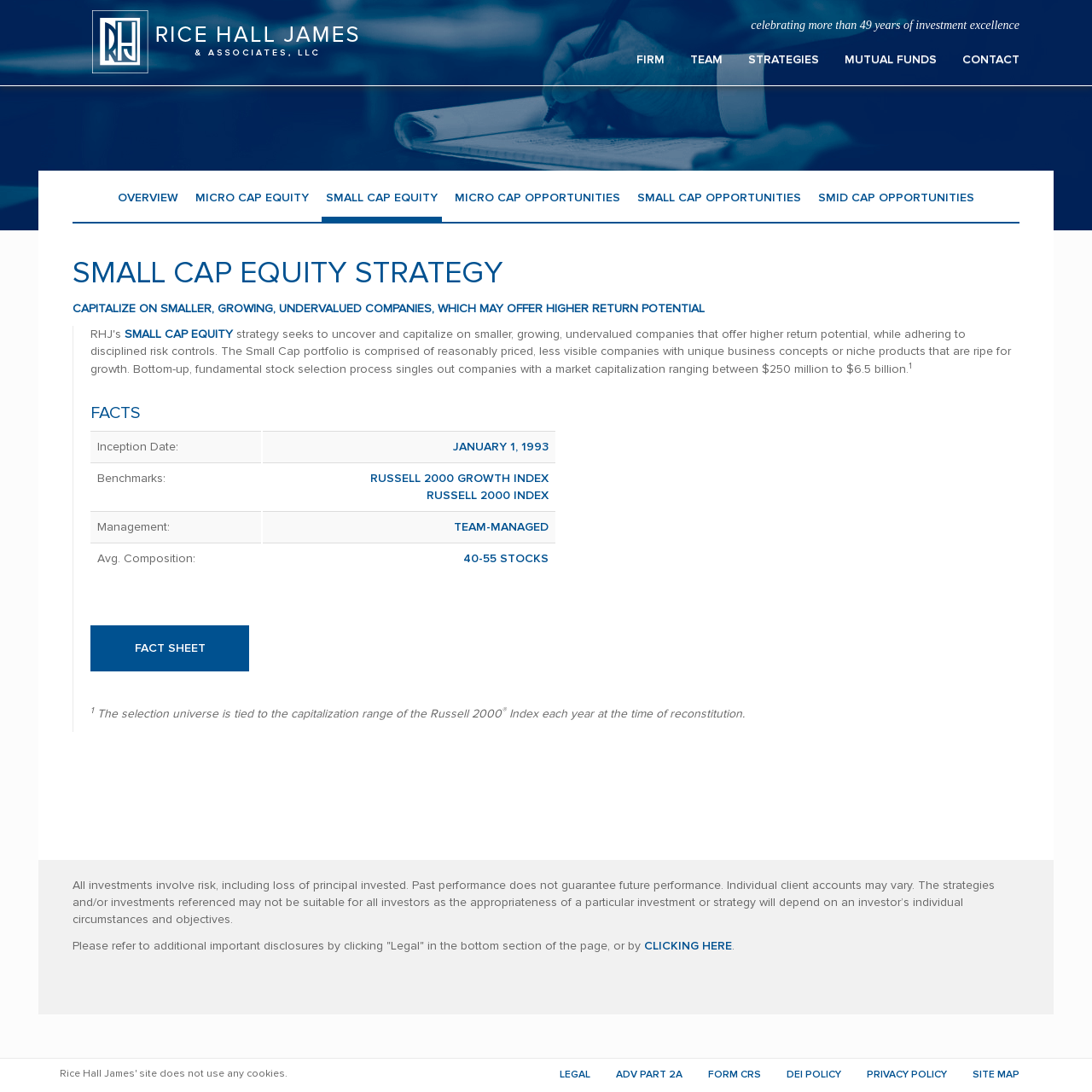Please mark the clickable region by giving the bounding box coordinates needed to complete this instruction: "Read the 'FACTS' table".

[0.083, 0.37, 0.508, 0.387]